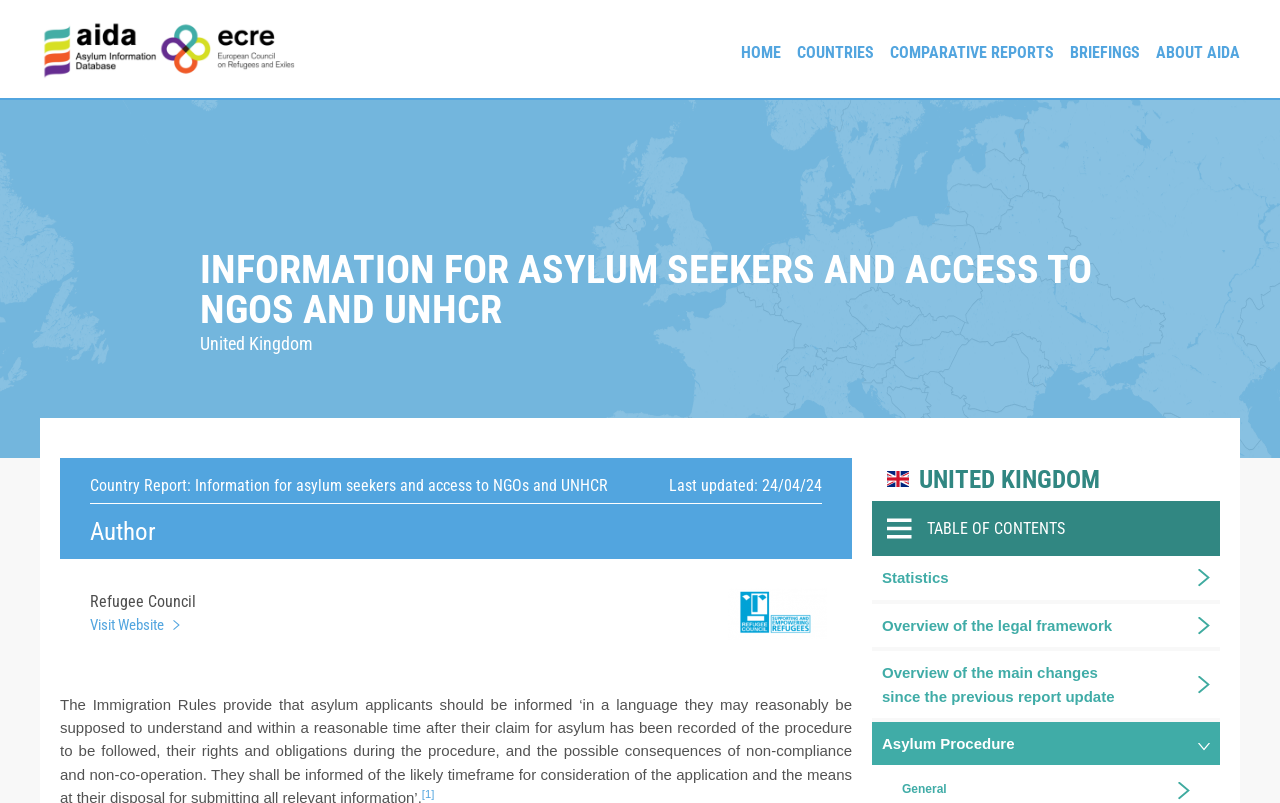Provide an in-depth caption for the contents of the webpage.

The webpage is about the Asylum Information Database, specifically providing information for asylum seekers and access to NGOs and UNHCR in the United Kingdom. 

At the top left corner, there is a logo of the Asylum Information Database, accompanied by a link to the database. Below the logo, there are five main navigation links: HOME, COUNTRIES, COMPARATIVE REPORTS, BRIEFINGS, and ABOUT AIDA, which are aligned horizontally across the top of the page.

The main content of the page is divided into sections. The first section has a heading that reads "INFORMATION FOR ASYLUM SEEKERS AND ACCESS TO NGOS AND UNHCR" and a subheading "United Kingdom". Below this, there is a country report section with a title "Country Report:" and a brief description "Information for asylum seekers and access to NGOs and UNHCR". 

On the right side of the country report section, there is a "Last updated" section with the date "24/04/24". Below this, there is an "Author" section with the name "Refugee Council" and a link to visit their website. Next to the author section, there is a small image.

The main content continues with a section titled "TABLE OF CONTENTS", which has several links to different topics, including "Statistics", "Overview of the legal framework", "Overview of the main changes since the previous report update", and "Asylum Procedure". These links are aligned vertically and take up most of the page's content area.